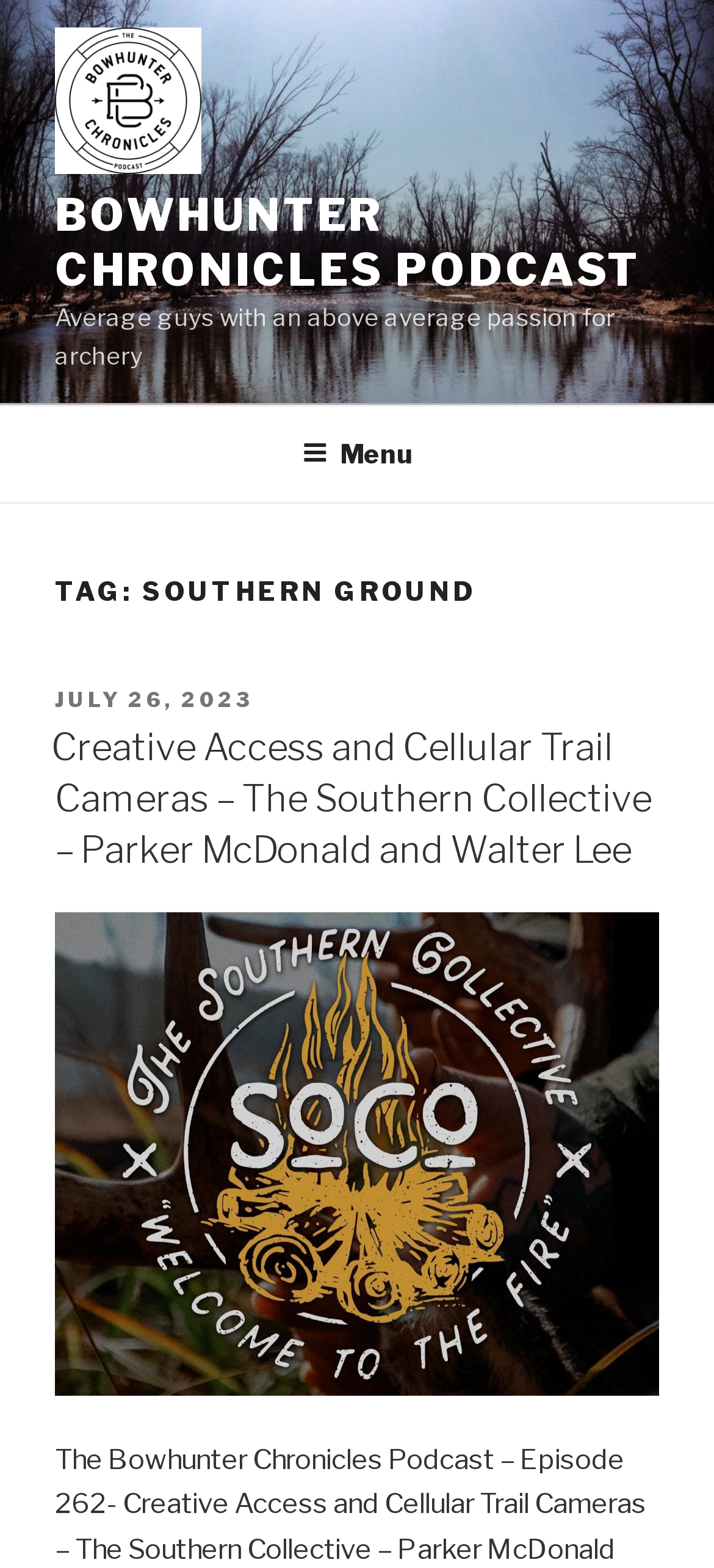What is the description of the podcast?
Could you answer the question in a detailed manner, providing as much information as possible?

The description of the podcast can be found in the StaticText element with the text 'Average guys with an above average passion for archery' which is below the title of the podcast.